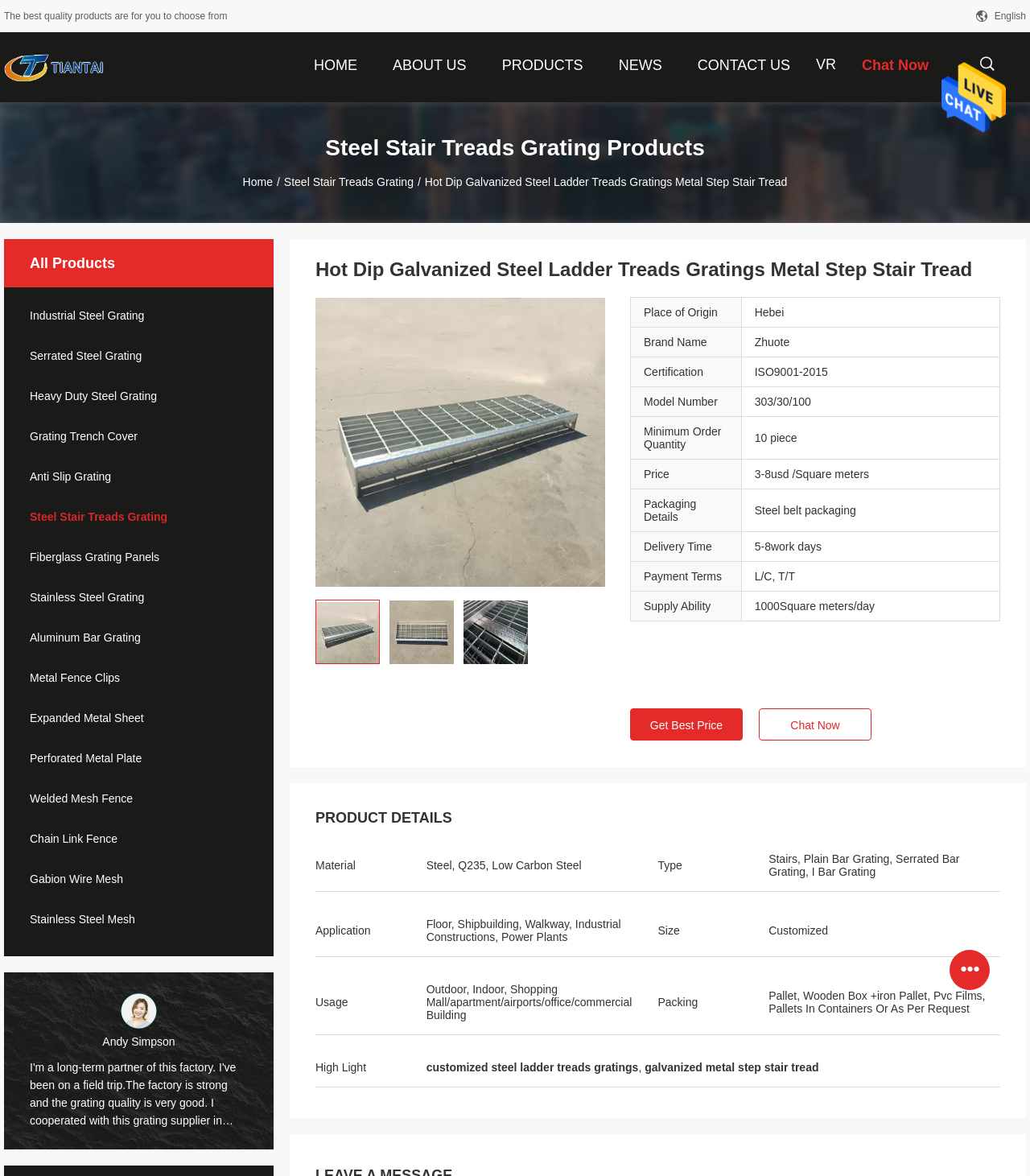Answer with a single word or phrase: 
What is the company name?

Anping Tiantai Metal Products Co., Ltd.